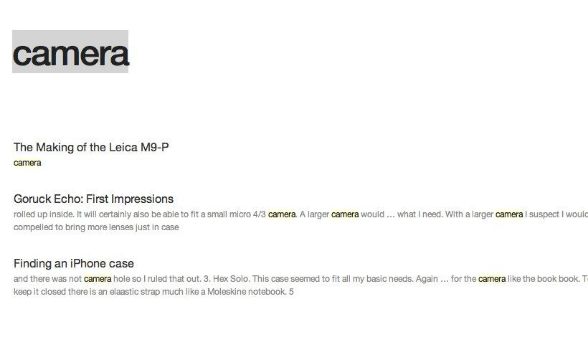Generate an elaborate caption that covers all aspects of the image.

The image titled "Search from ThoughtfulDesign" showcases a modern web interface featuring a clean and minimalist design that aligns with contemporary aesthetic preferences. Above the image, a prominent heading reads "camera," indicating a focus on photography-related topics. The surrounding text highlights various discussions on camera reviews, impressions of camera accessories, and personal experiences with equipment. This engaging layout invites users to explore the art of photography while providing valuable insights into equipment and usage, making it a thought-provoking resource for enthusiasts and professionals alike.